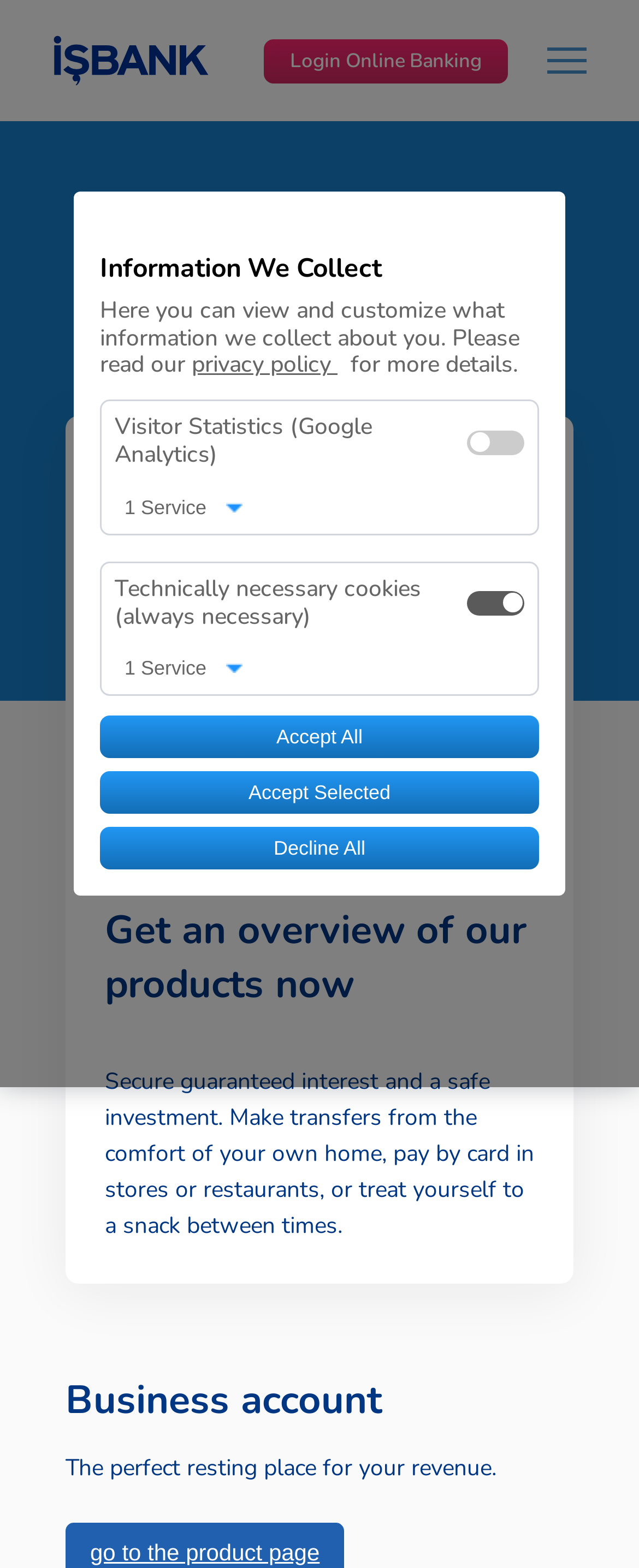Please identify the bounding box coordinates for the region that you need to click to follow this instruction: "Print this article".

None